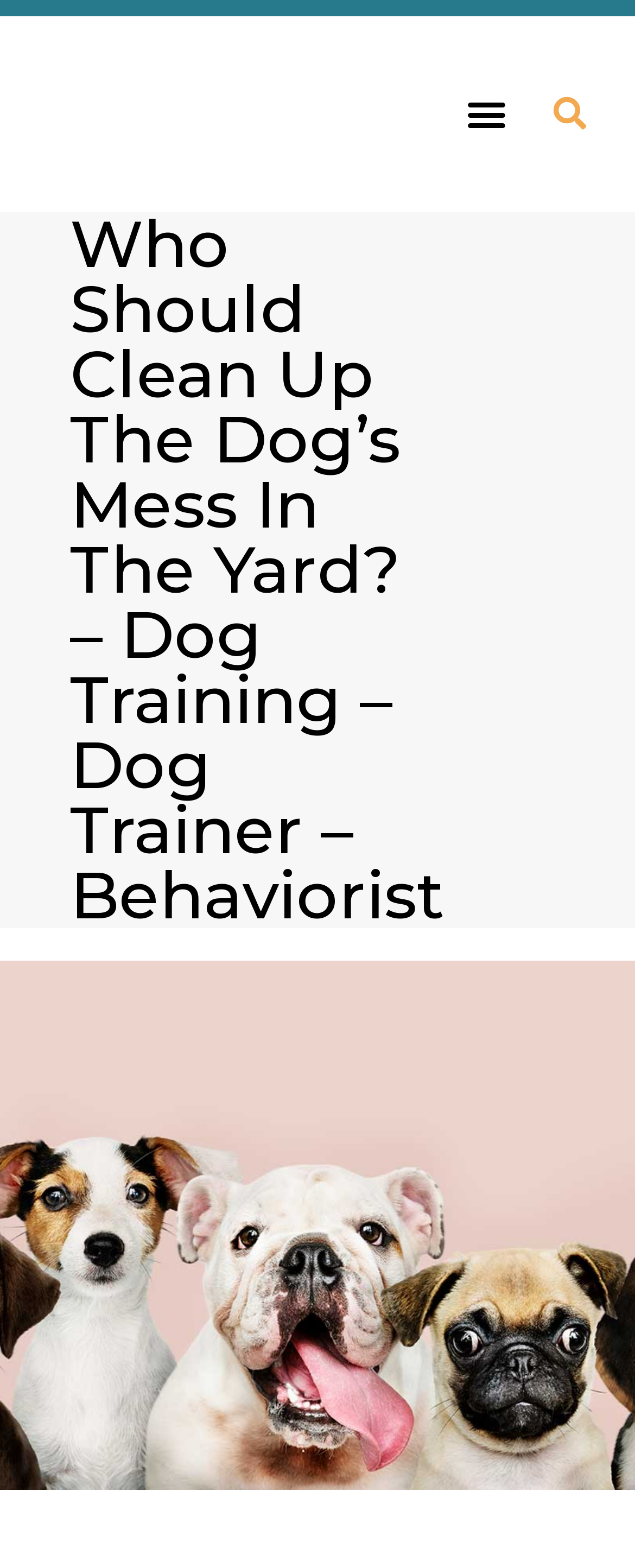Provide the bounding box coordinates of the HTML element described by the text: "alt="Sam the Dog Trainer"".

[0.051, 0.046, 0.697, 0.1]